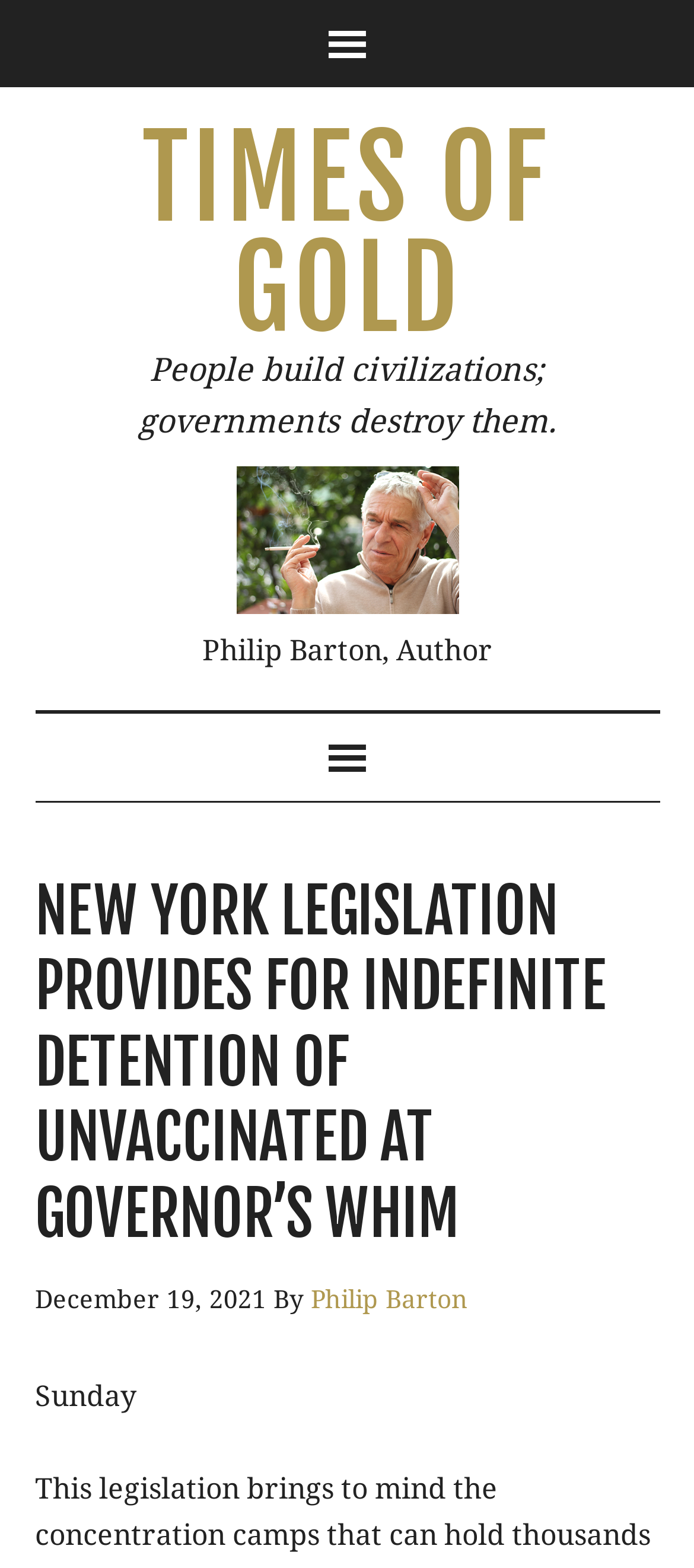Provide the bounding box coordinates of the UI element this sentence describes: "Philip Barton".

[0.447, 0.82, 0.673, 0.838]